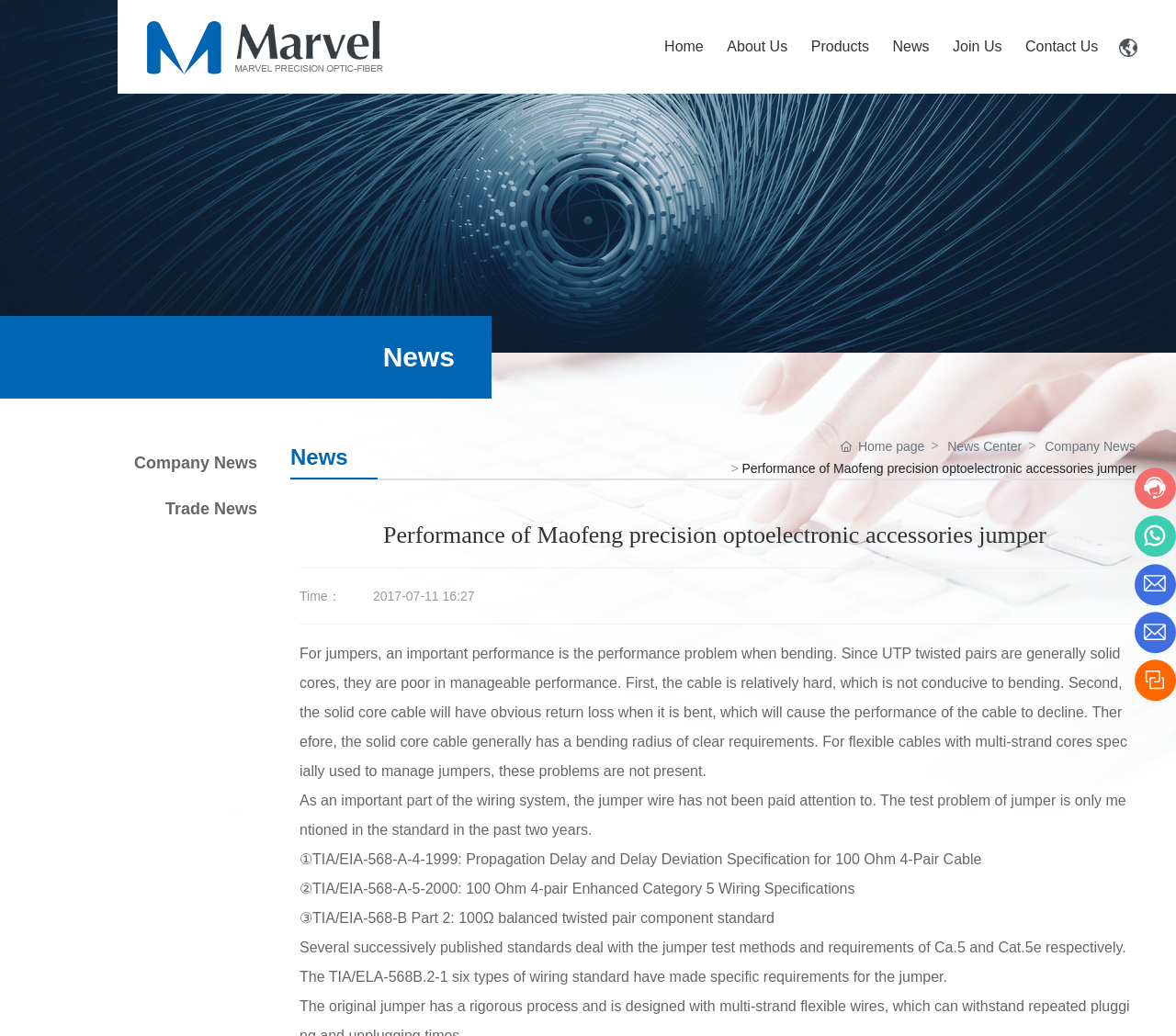Answer in one word or a short phrase: 
What is the problem with solid core cables?

Return loss when bent